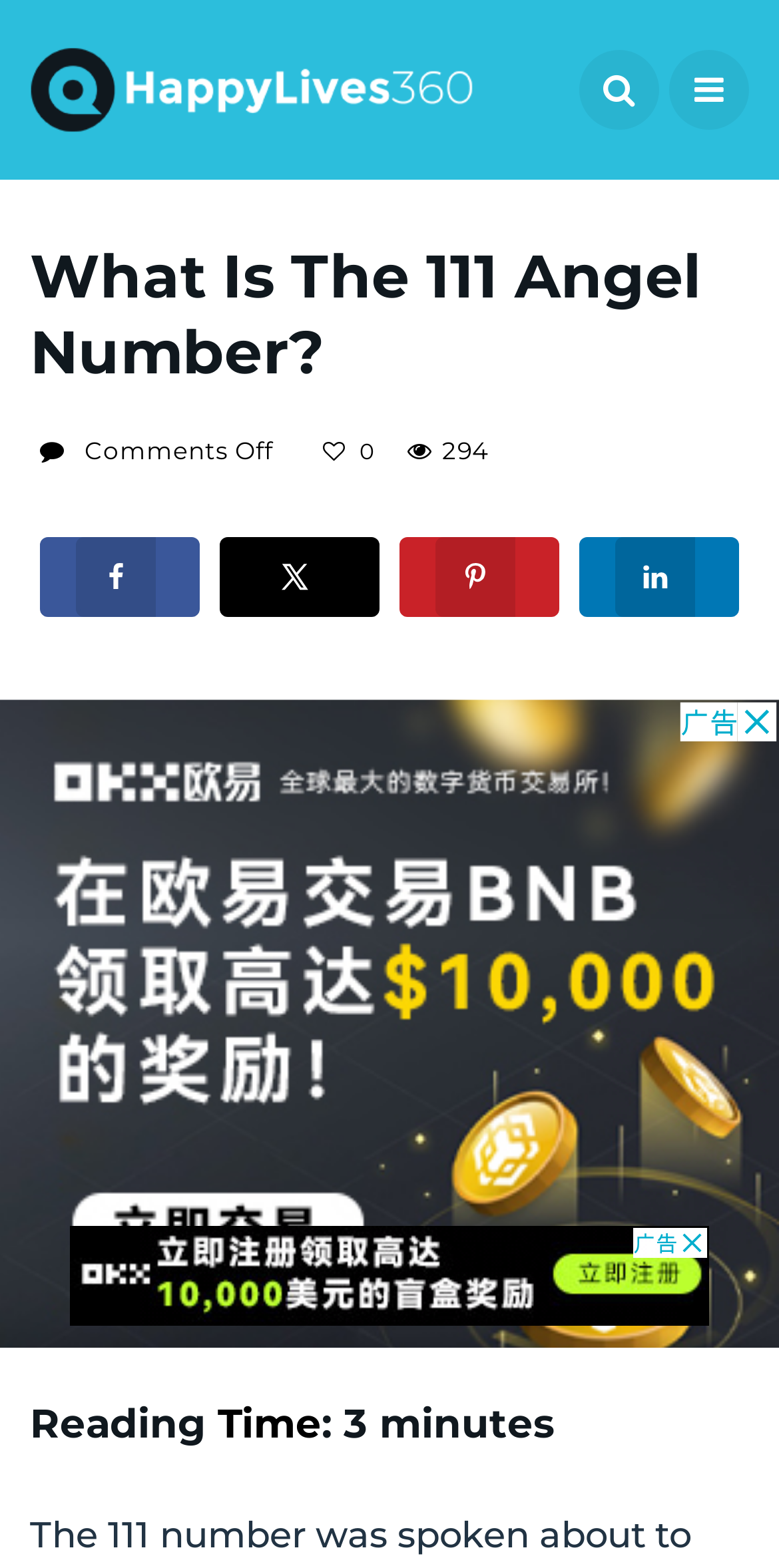Extract the heading text from the webpage.

What Is The 111 Angel Number?